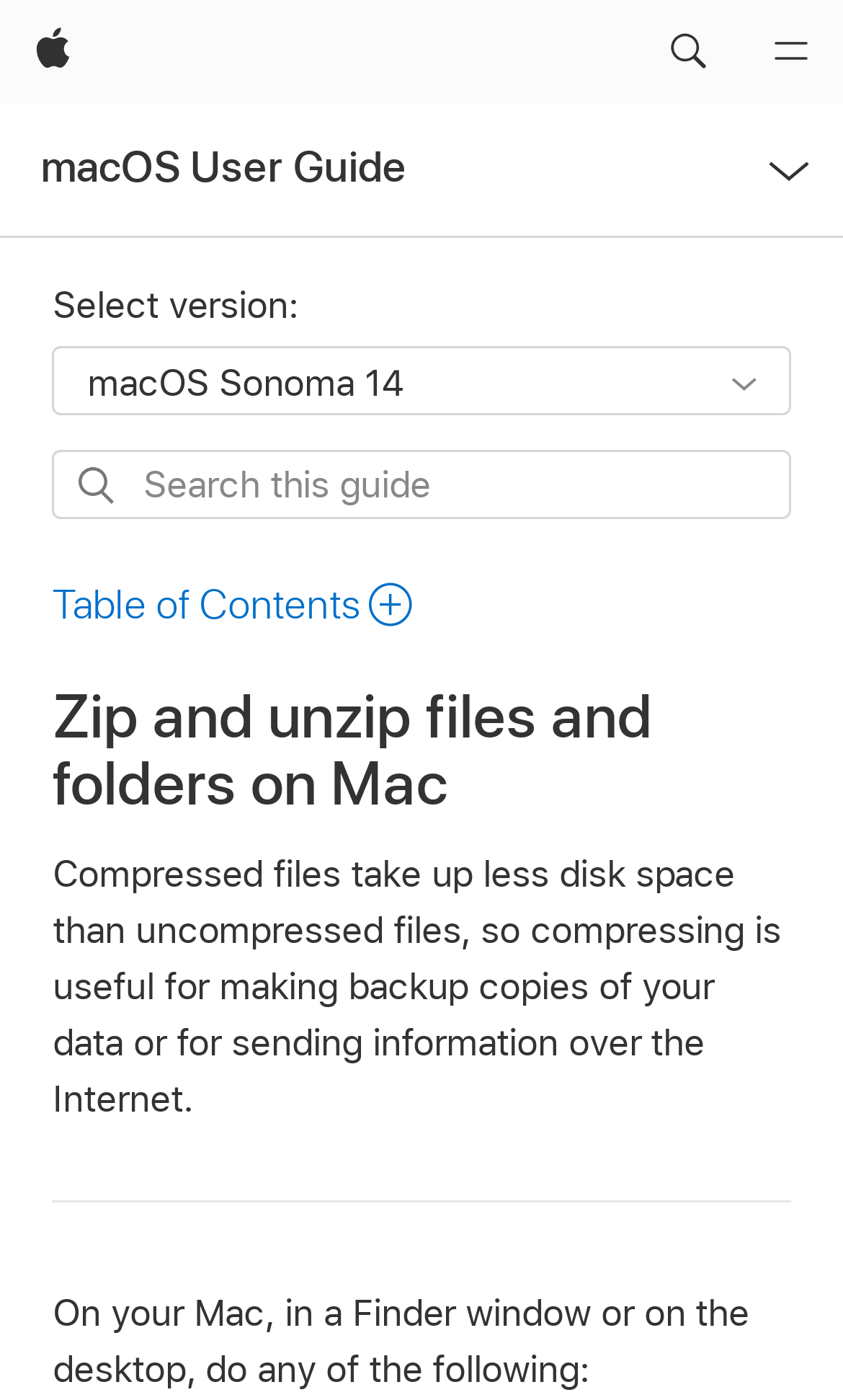What is the purpose of the 'Select version:' combobox? Analyze the screenshot and reply with just one word or a short phrase.

Select macOS version